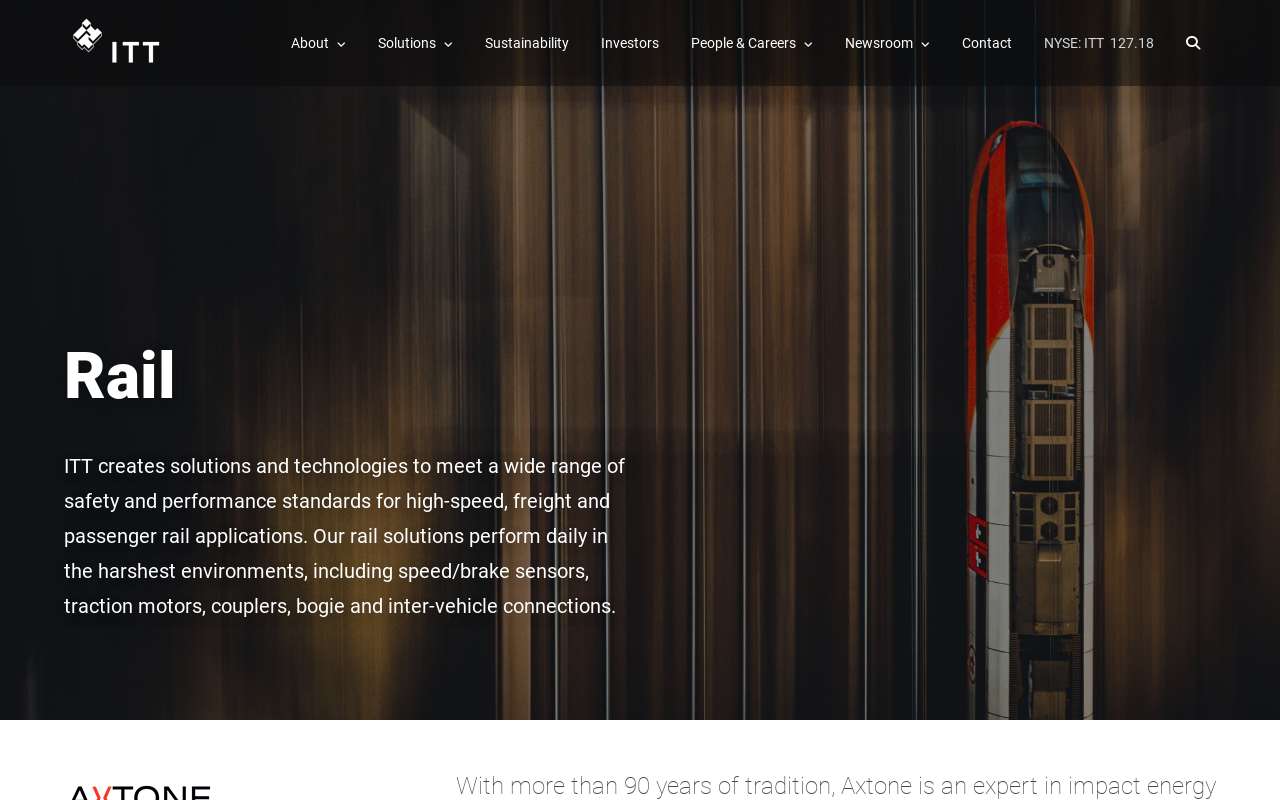Given the element description: "Newsroom", predict the bounding box coordinates of this UI element. The coordinates must be four float numbers between 0 and 1, given as [left, top, right, bottom].

[0.648, 0.021, 0.739, 0.087]